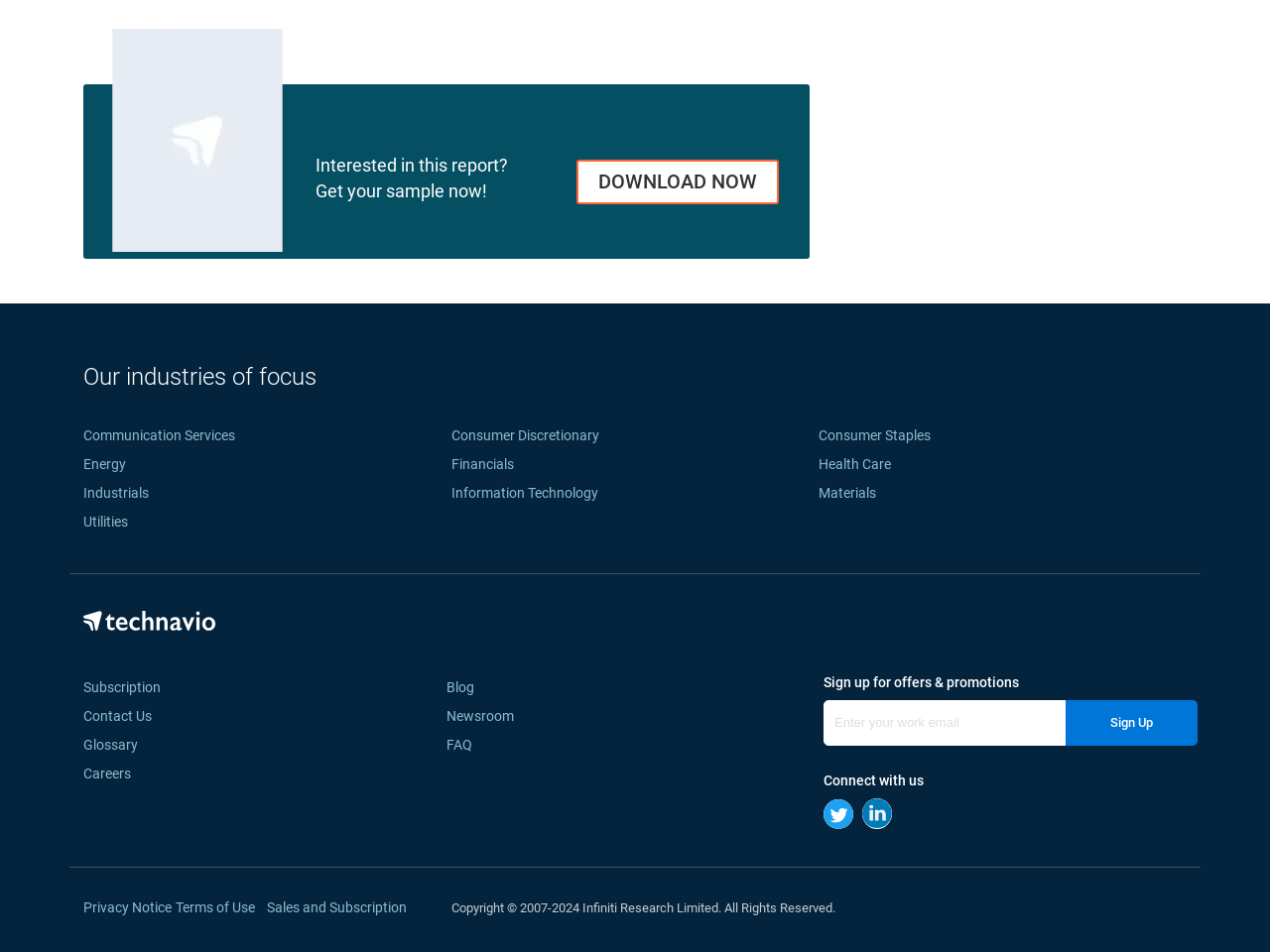Please find the bounding box coordinates of the clickable region needed to complete the following instruction: "Follow on Twitter". The bounding box coordinates must consist of four float numbers between 0 and 1, i.e., [left, top, right, bottom].

[0.648, 0.839, 0.672, 0.871]